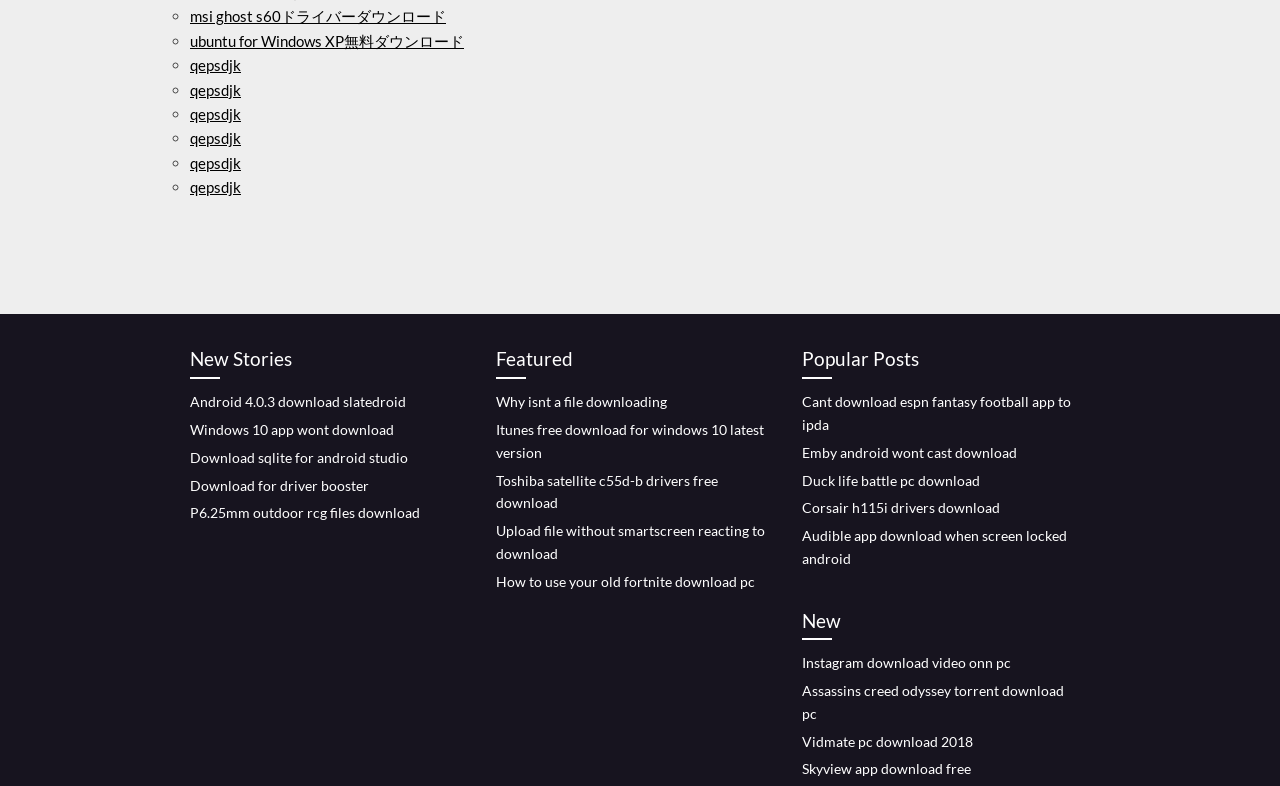Find the bounding box coordinates for the area that must be clicked to perform this action: "Check out Featured".

[0.388, 0.438, 0.598, 0.483]